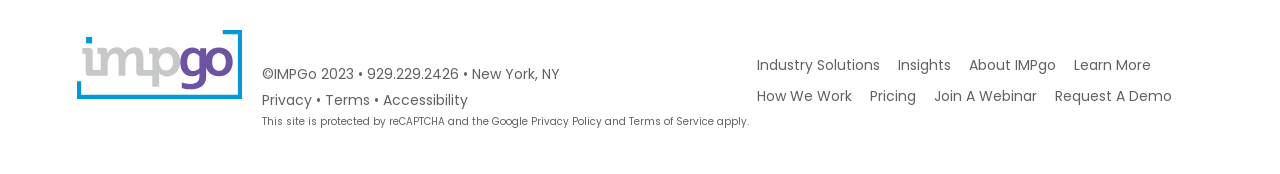Identify the bounding box coordinates of the part that should be clicked to carry out this instruction: "contact IMPgo via phone".

[0.286, 0.368, 0.358, 0.489]